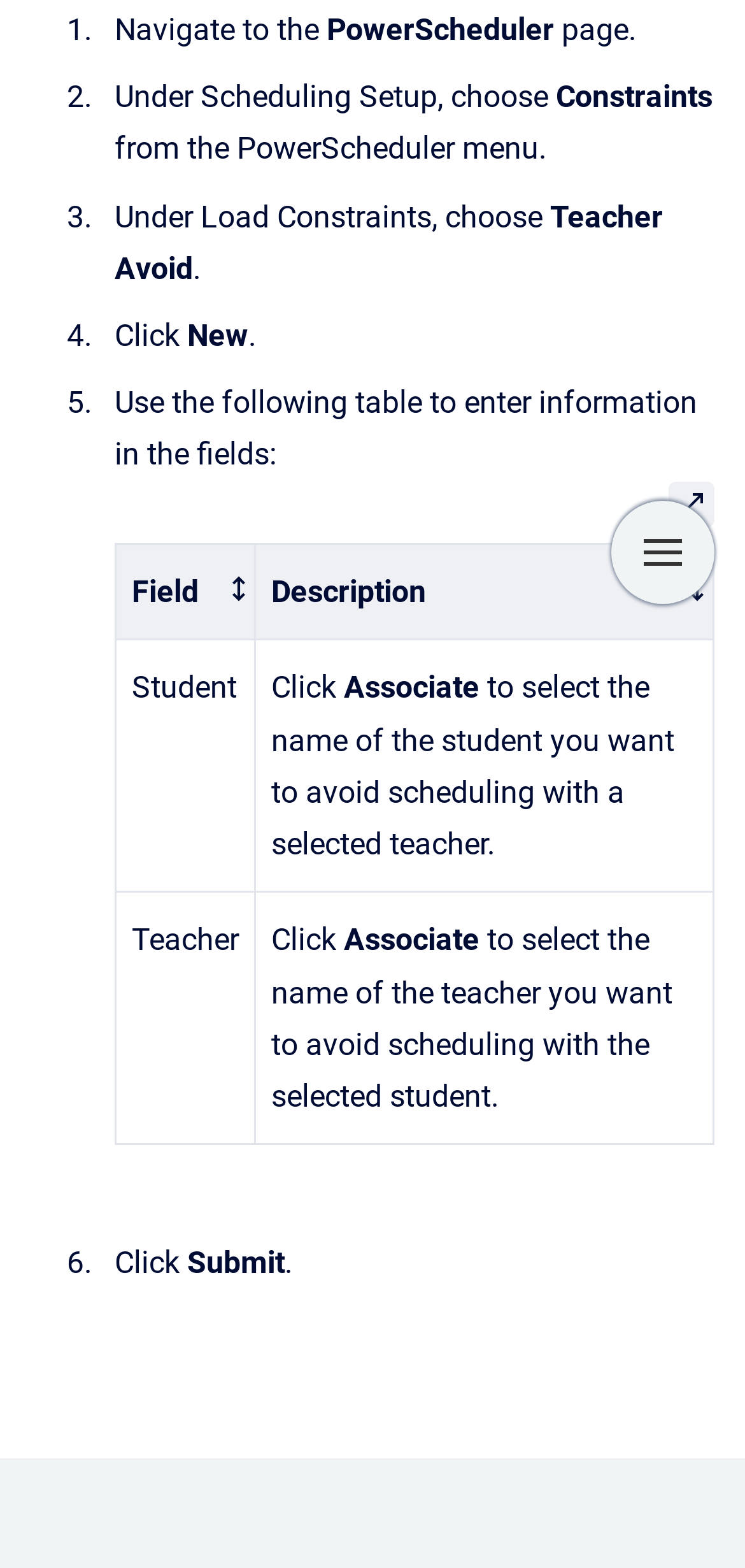Identify and provide the bounding box for the element described by: "aria-label="Quick actions"".

None